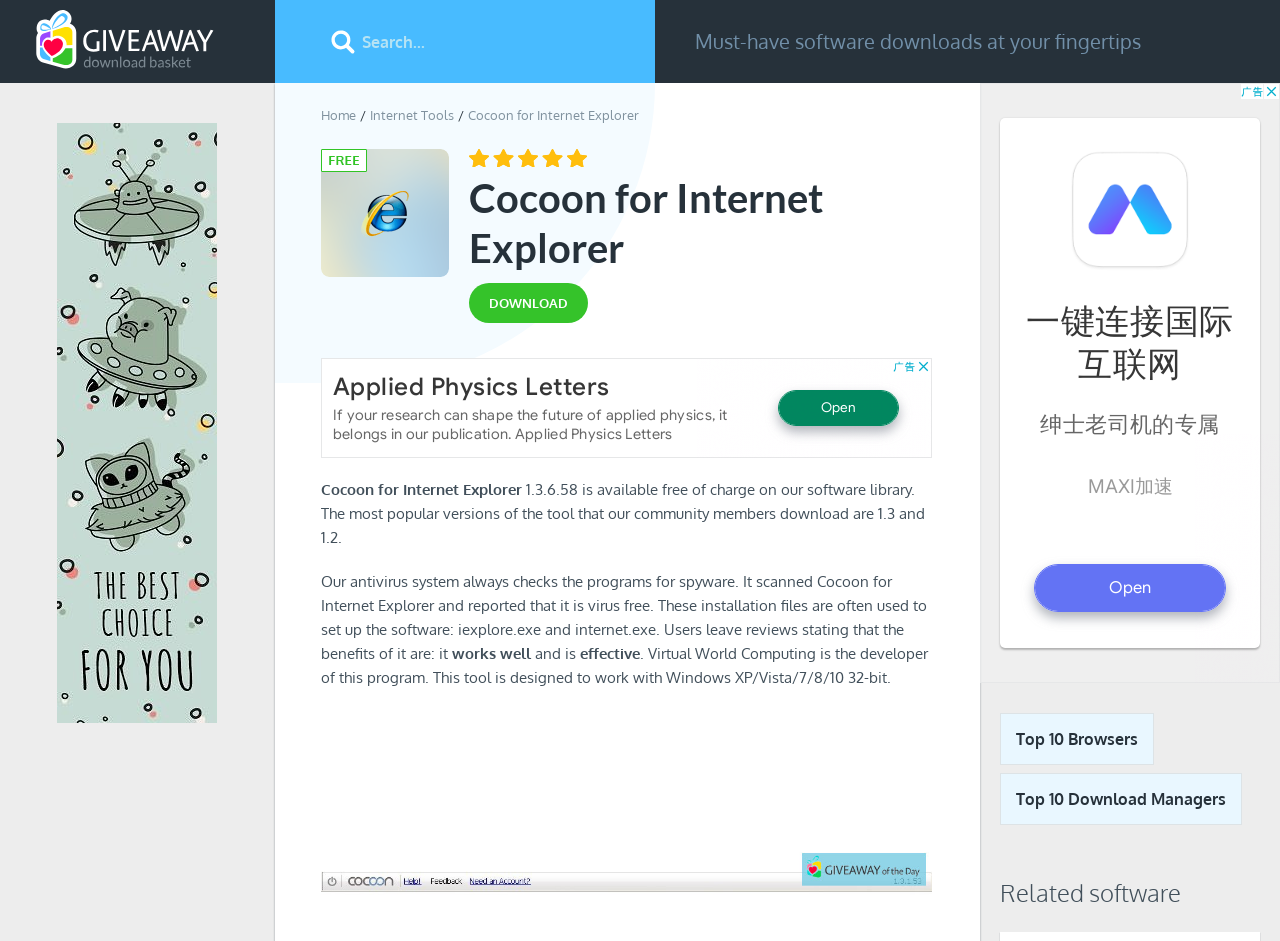What is the category of software that Cocoon for Internet Explorer belongs to?
Look at the image and construct a detailed response to the question.

The webpage has a link 'Internet Tools' which suggests that Cocoon for Internet Explorer belongs to this category of software.